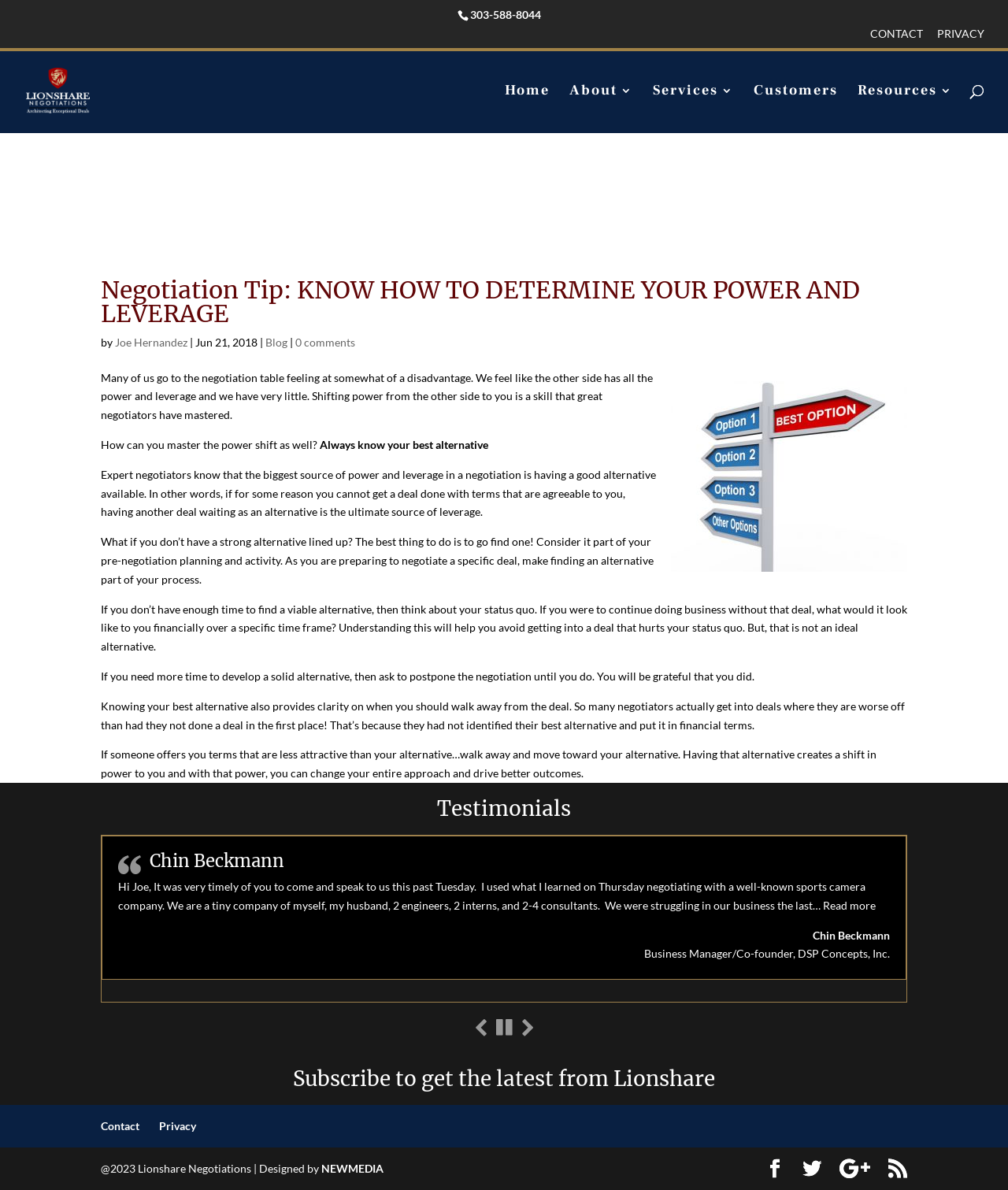Locate the bounding box of the UI element defined by this description: "Read more “Chin Beckmann”". The coordinates should be given as four float numbers between 0 and 1, formatted as [left, top, right, bottom].

[0.816, 0.755, 0.869, 0.766]